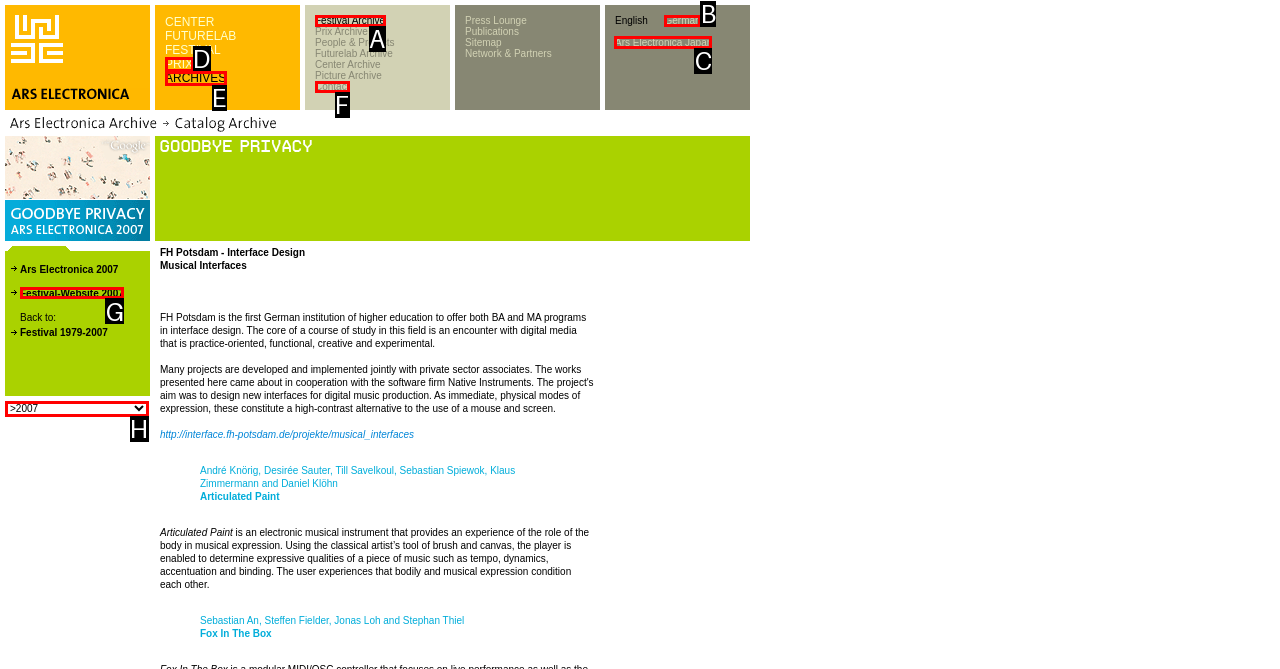Select the appropriate letter to fulfill the given instruction: Go to Ars Electronica Japan
Provide the letter of the correct option directly.

C